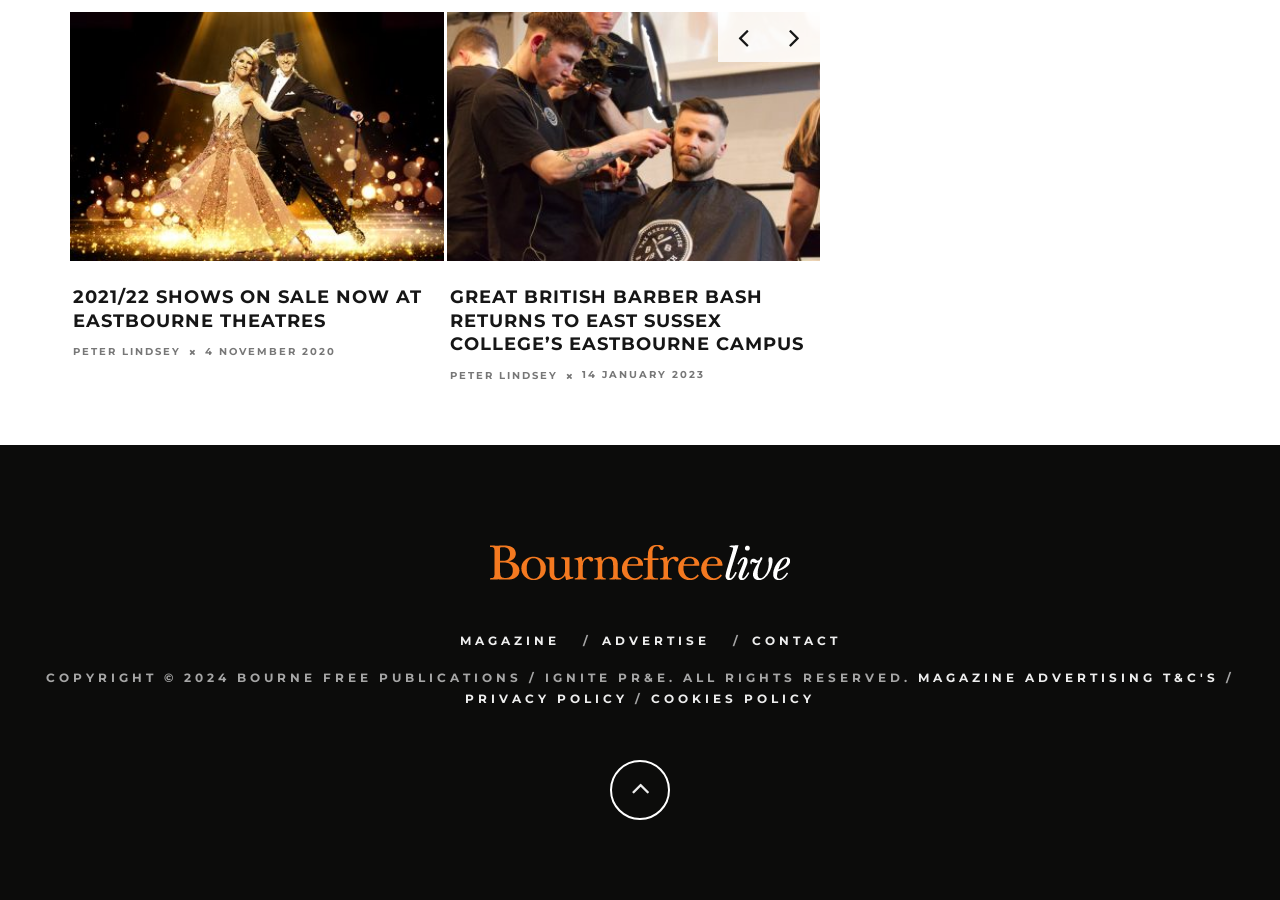How many shows are on sale now?
Look at the image and respond to the question as thoroughly as possible.

Based on the webpage, there are three shows mentioned with 'Shows On Sale Now' in their titles, which are '2021/22 SHOWS ON SALE NOW AT EASTBOURNE THEATRES', 'GREAT BRITISH BARBER BASH RETURNS TO EAST SUSSEX COLLEGE’S EASTBOURNE CAMPUS', and '‘EXTREMELY RUDE’ CHARITY WOMAN KNOCKING ON DOORS IN HAMPDEN PARK'.